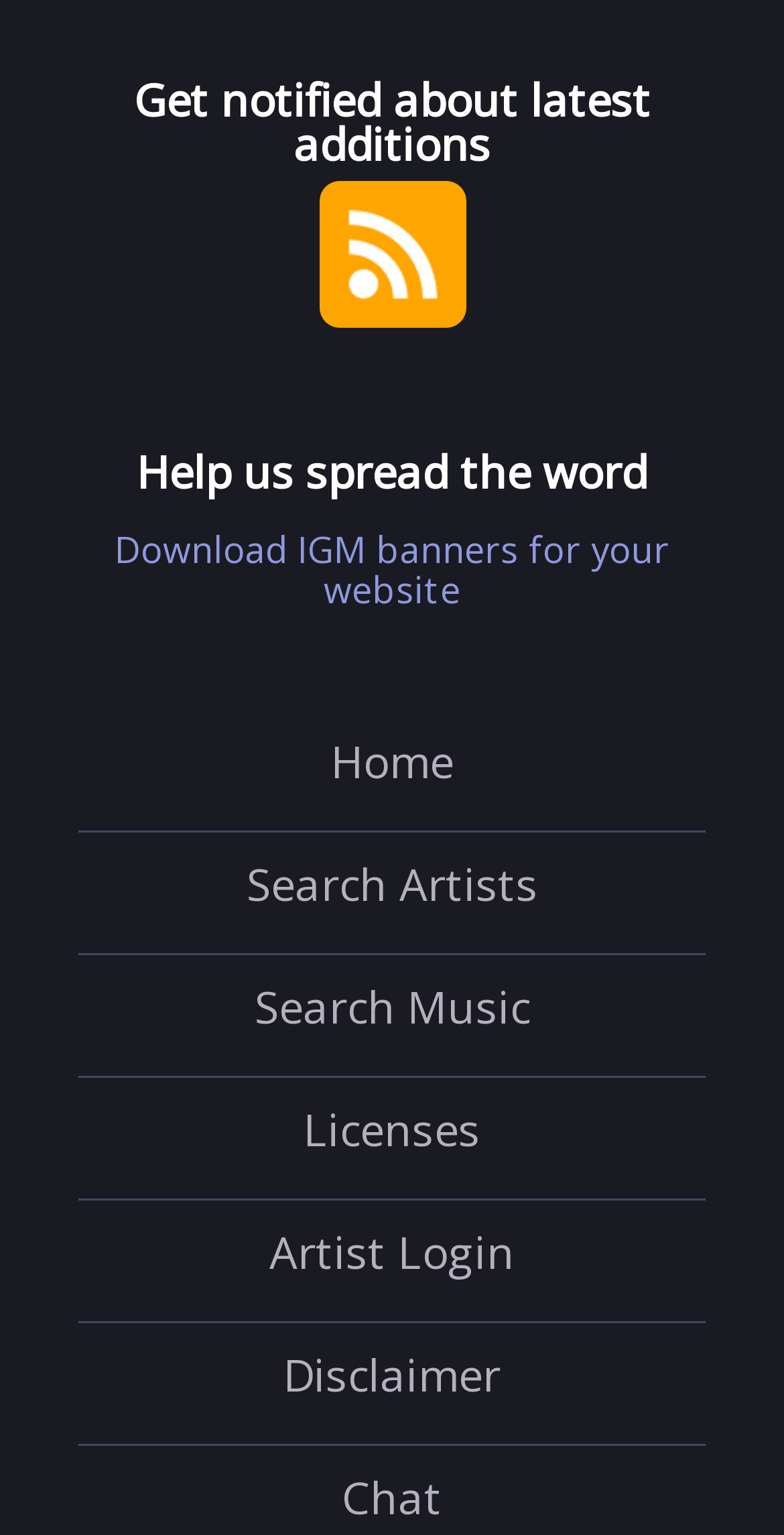Can you specify the bounding box coordinates for the region that should be clicked to fulfill this instruction: "Go to the home page".

[0.1, 0.462, 0.9, 0.542]